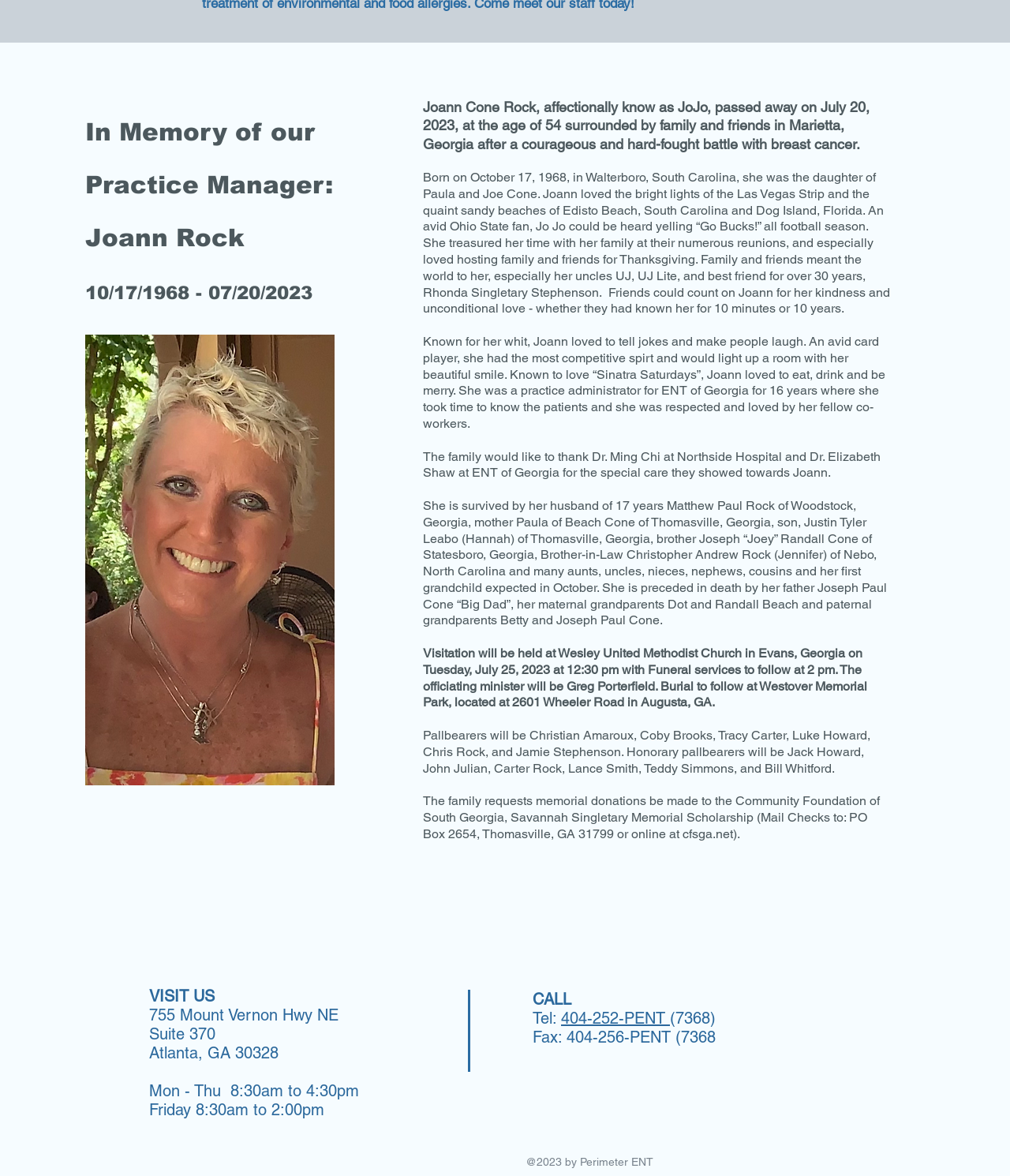Where is the funeral service to be held?
Answer with a single word or phrase by referring to the visual content.

Wesley United Methodist Church